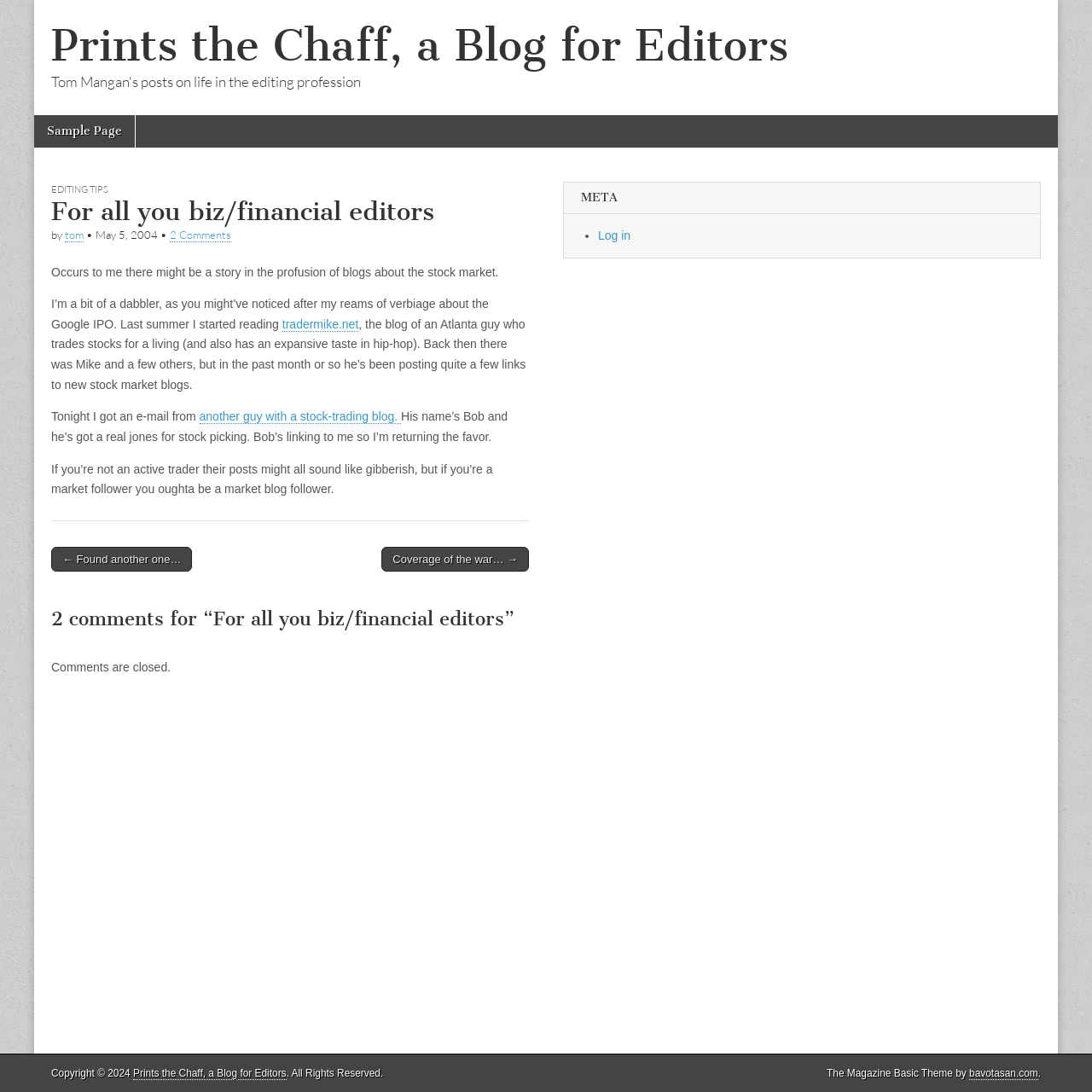Predict the bounding box of the UI element based on this description: "Coverage of the war… →".

[0.349, 0.501, 0.484, 0.524]